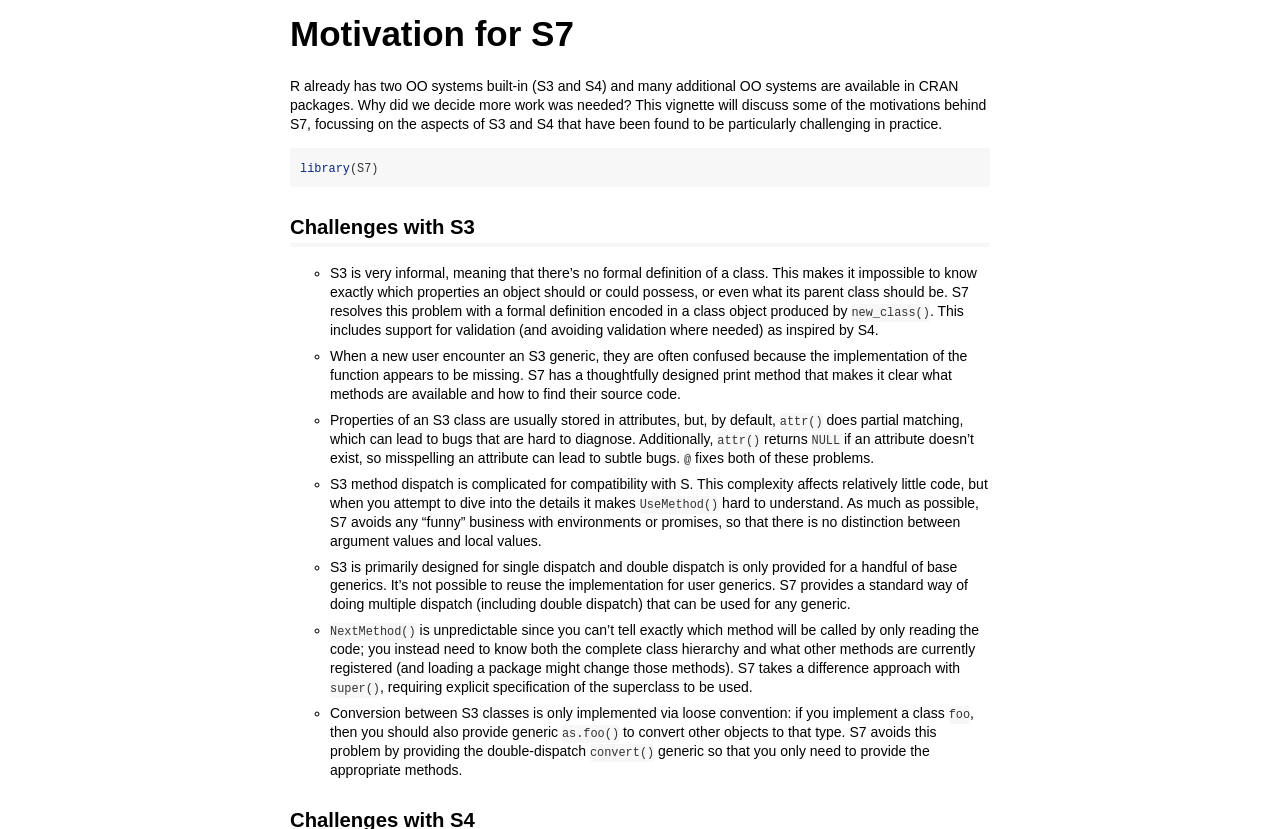Determine the heading of the webpage and extract its text content.

Motivation for S7